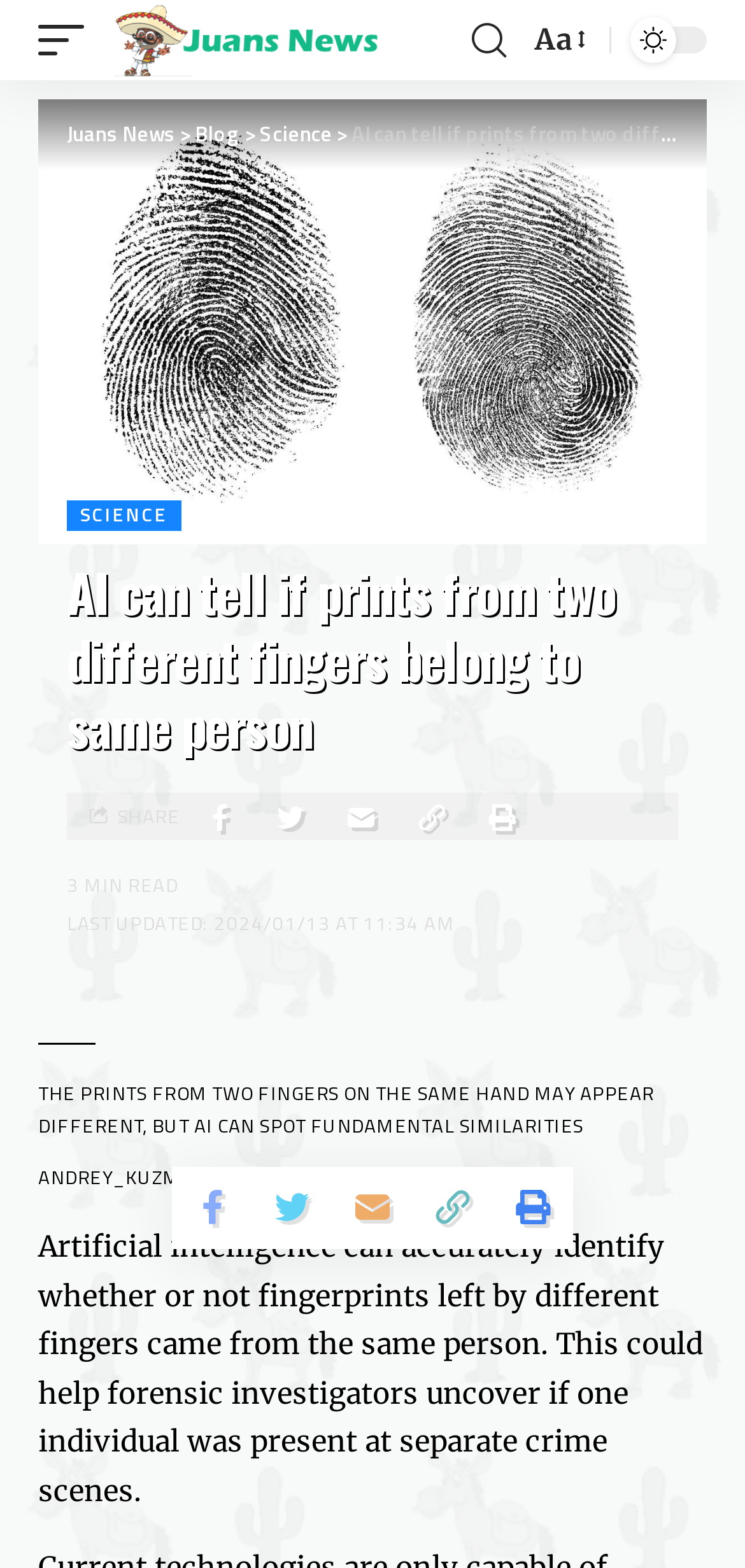Produce an extensive caption that describes everything on the webpage.

The webpage is about an article titled "AI can tell if prints from two different fingers belong to same person" from Juans News. At the top left, there is a mobile trigger link and a link to Juans News, accompanied by an image of the news logo. On the top right, there are links to search and font resizer, with an "Aa" text indicating font size options.

Below the top section, there is a header with links to Juans News, Blog, and Science. A large image of a fingerprint or thumbprint set isolated on white takes up most of the width. To the left of the image, there is a link to SCIENCE and the article title in a heading. Below the article title, there is a time stamp indicating the last update and a 3-minute read estimate.

Underneath, there are social media sharing links and a text "SHARE". The main article content starts with a paragraph explaining how artificial intelligence can accurately identify fingerprints from different fingers belonging to the same person, which could aid forensic investigators.

At the bottom, there is a figure with a caption describing the image, which is a fingerprint-related image with a credit to Andrey_Kuzmin/Shutterstock.